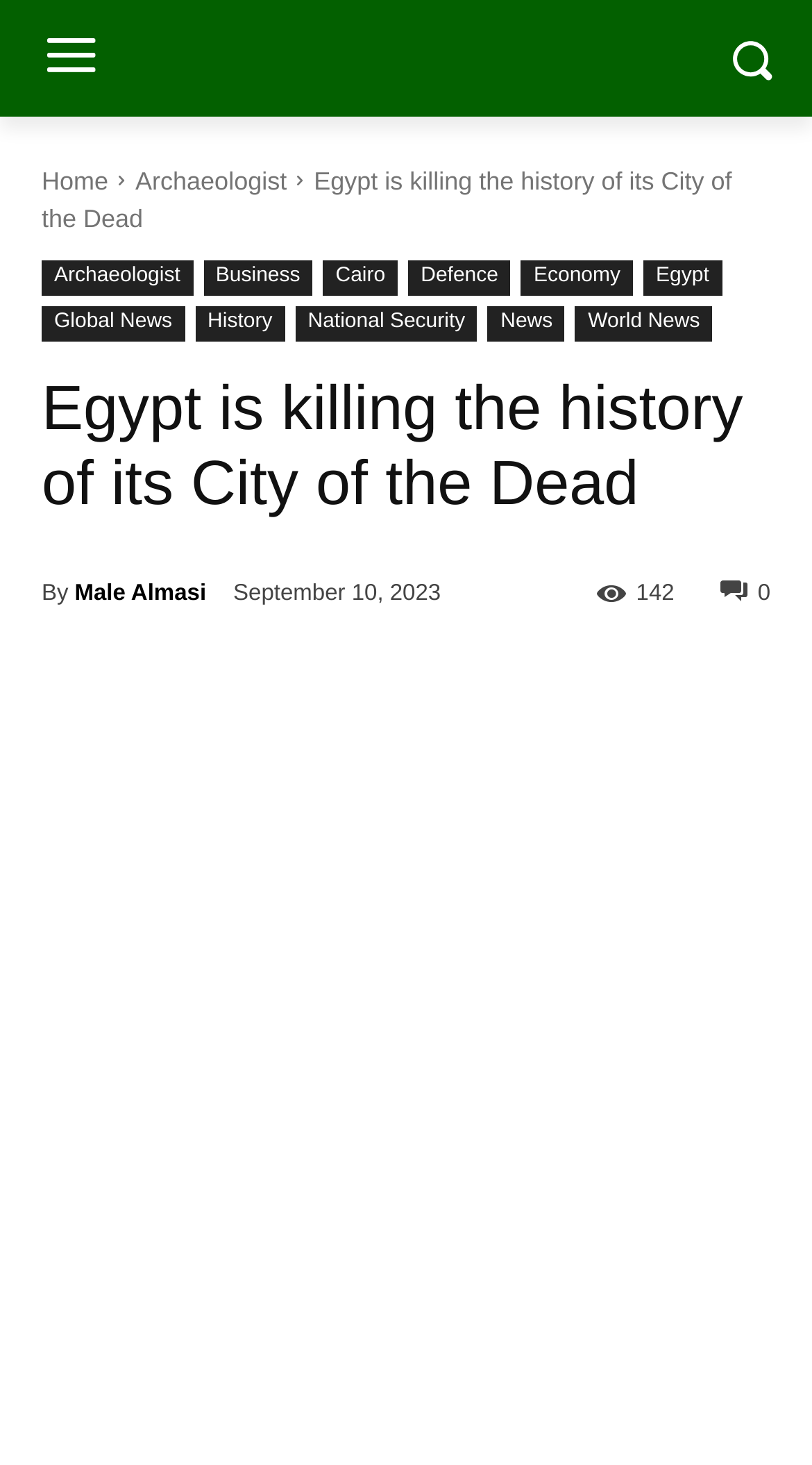Determine the bounding box coordinates for the area you should click to complete the following instruction: "Read the article by Male Almasi".

[0.092, 0.384, 0.254, 0.427]